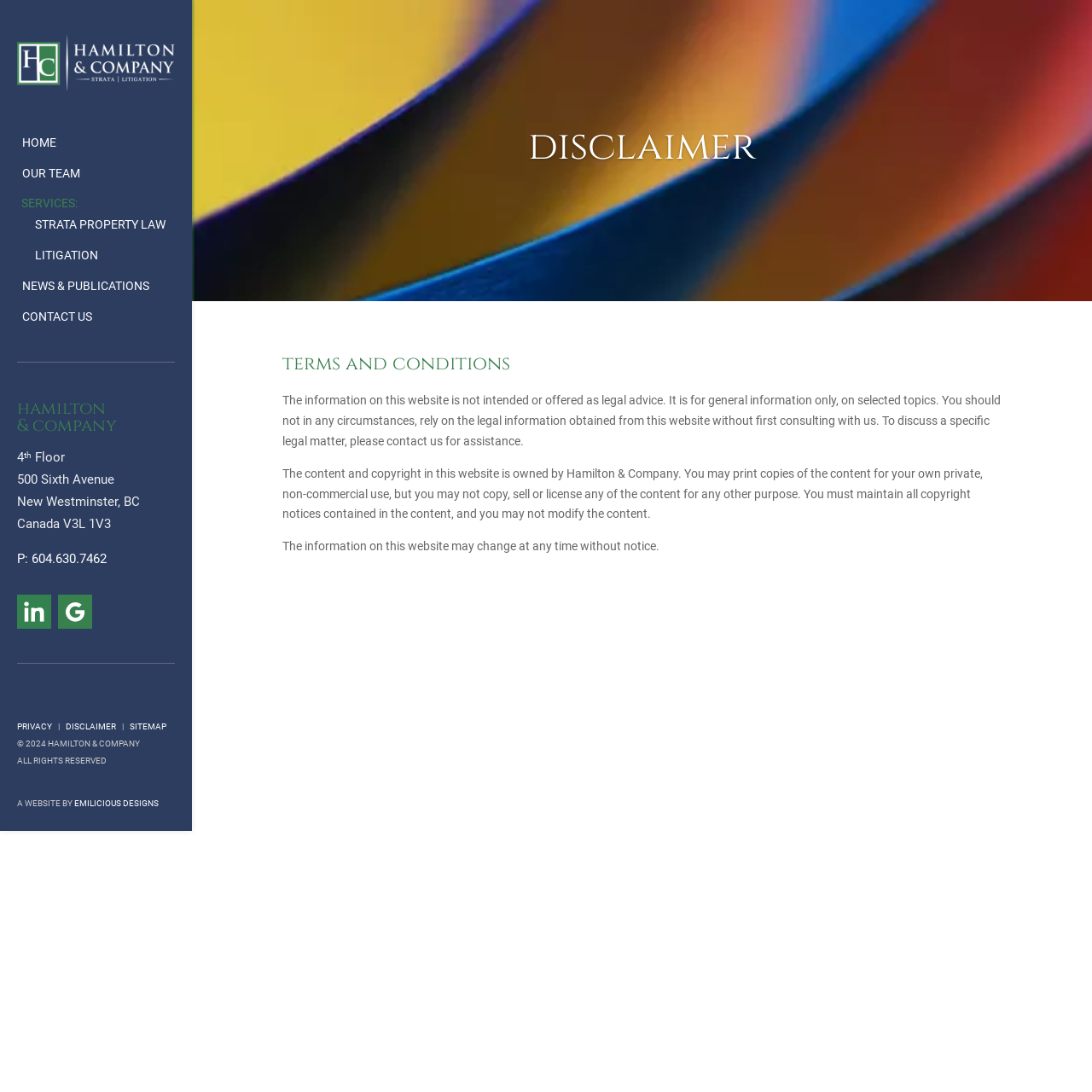Refer to the element description alt="Hamilton & Company" and identify the corresponding bounding box in the screenshot. Format the coordinates as (top-left x, top-left y, bottom-right x, bottom-right y) with values in the range of 0 to 1.

[0.016, 0.061, 0.16, 0.073]